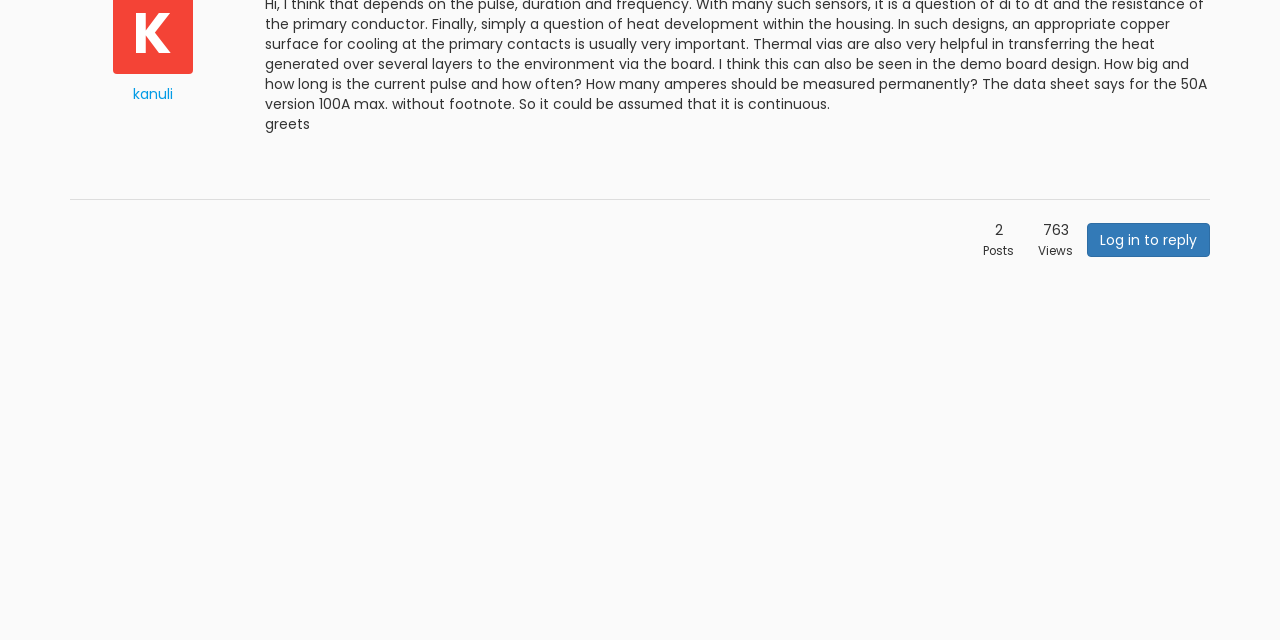Find the bounding box of the UI element described as follows: "kanuli".

[0.104, 0.131, 0.135, 0.162]